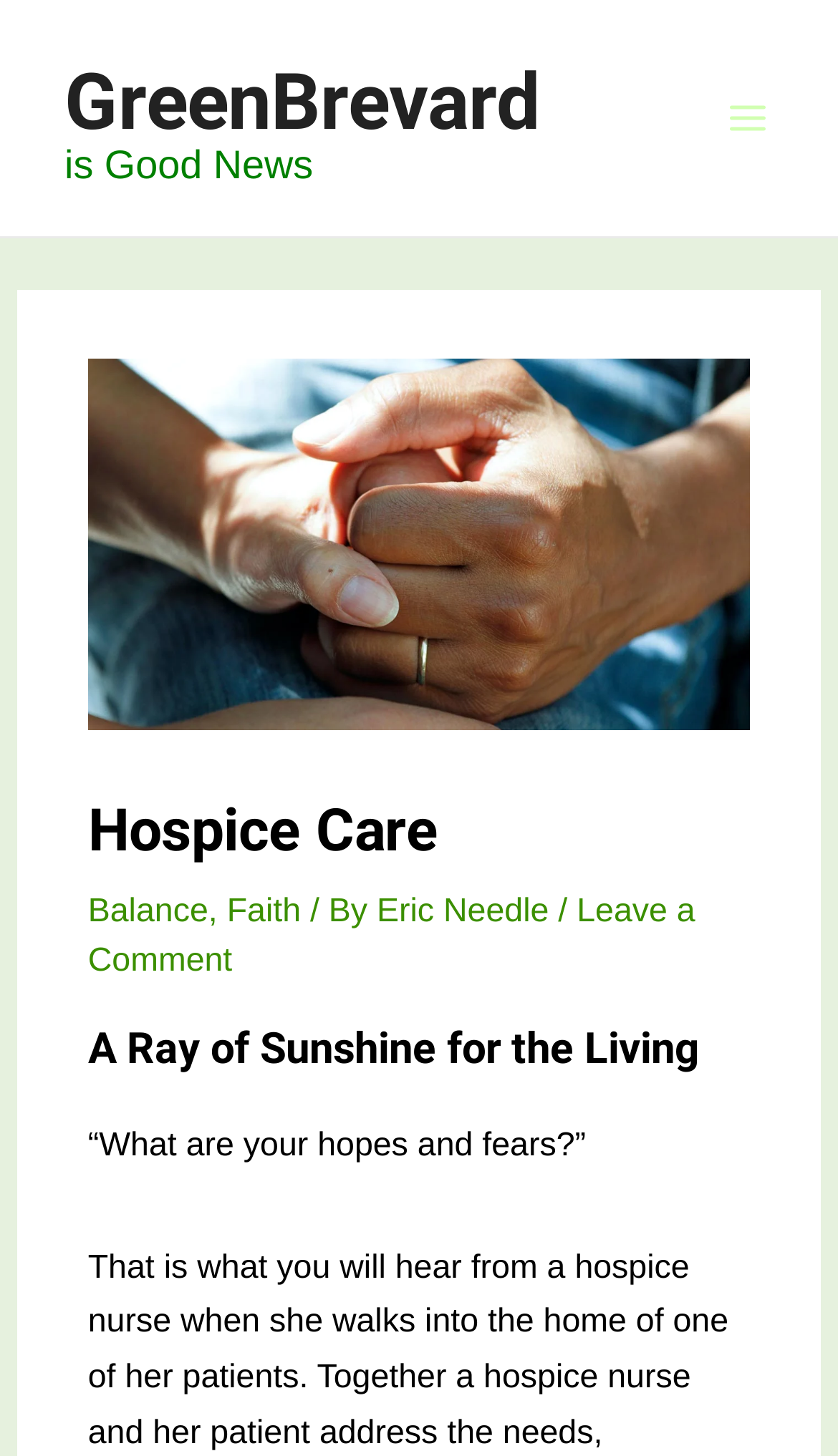Identify the bounding box of the UI component described as: "Faith".

[0.271, 0.614, 0.359, 0.639]